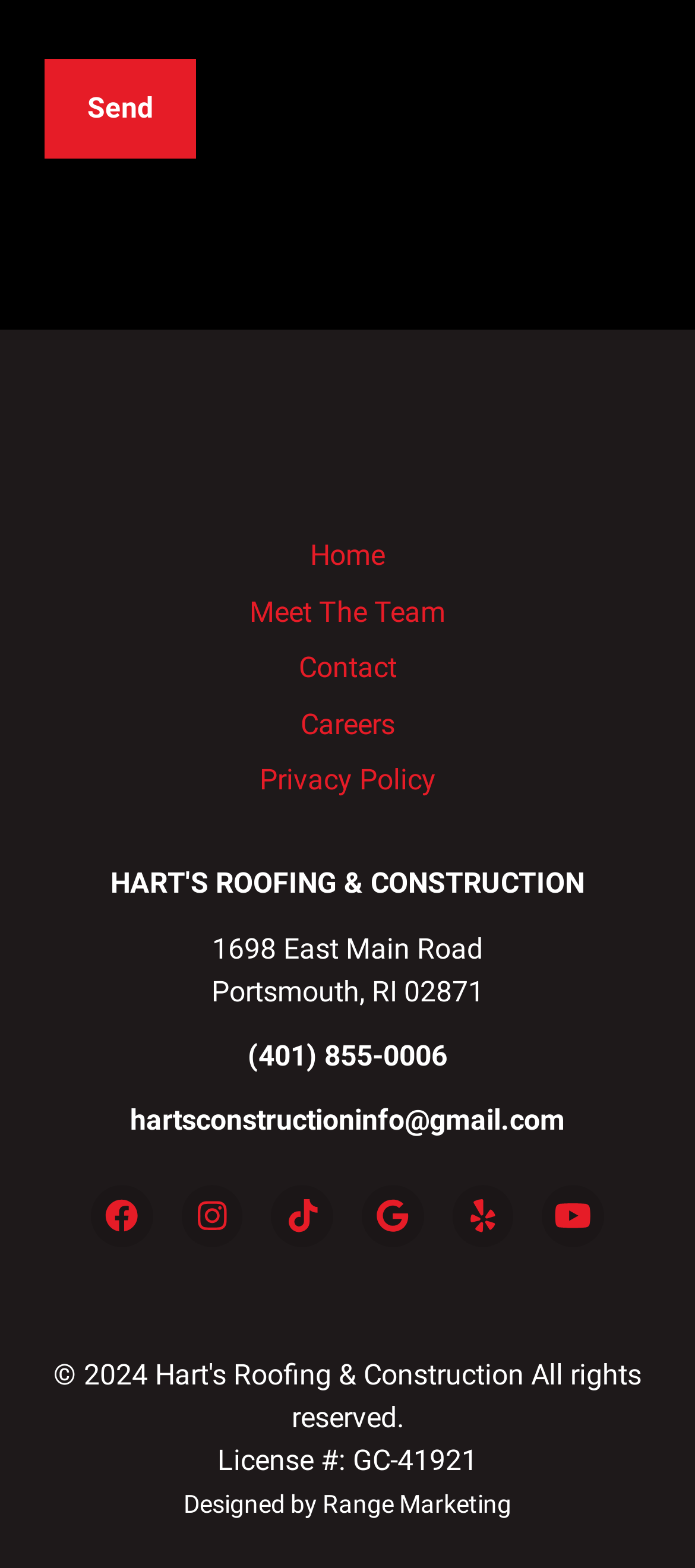Please give a one-word or short phrase response to the following question: 
What is the phone number?

(401) 855-0006